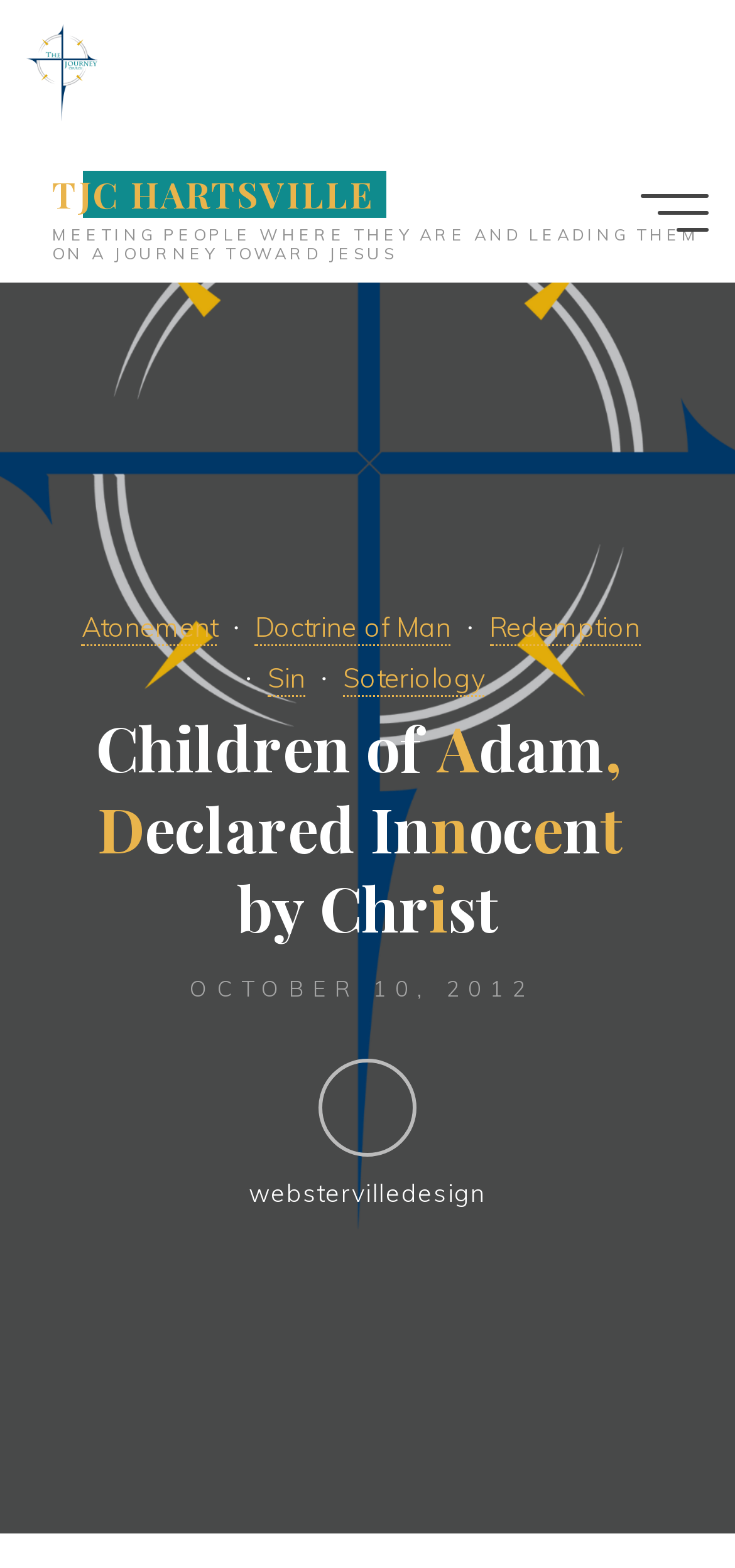Given the element description: "title="TJC HARTSVILLE"", predict the bounding box coordinates of this UI element. The coordinates must be four float numbers between 0 and 1, given as [left, top, right, bottom].

[0.037, 0.034, 0.134, 0.055]